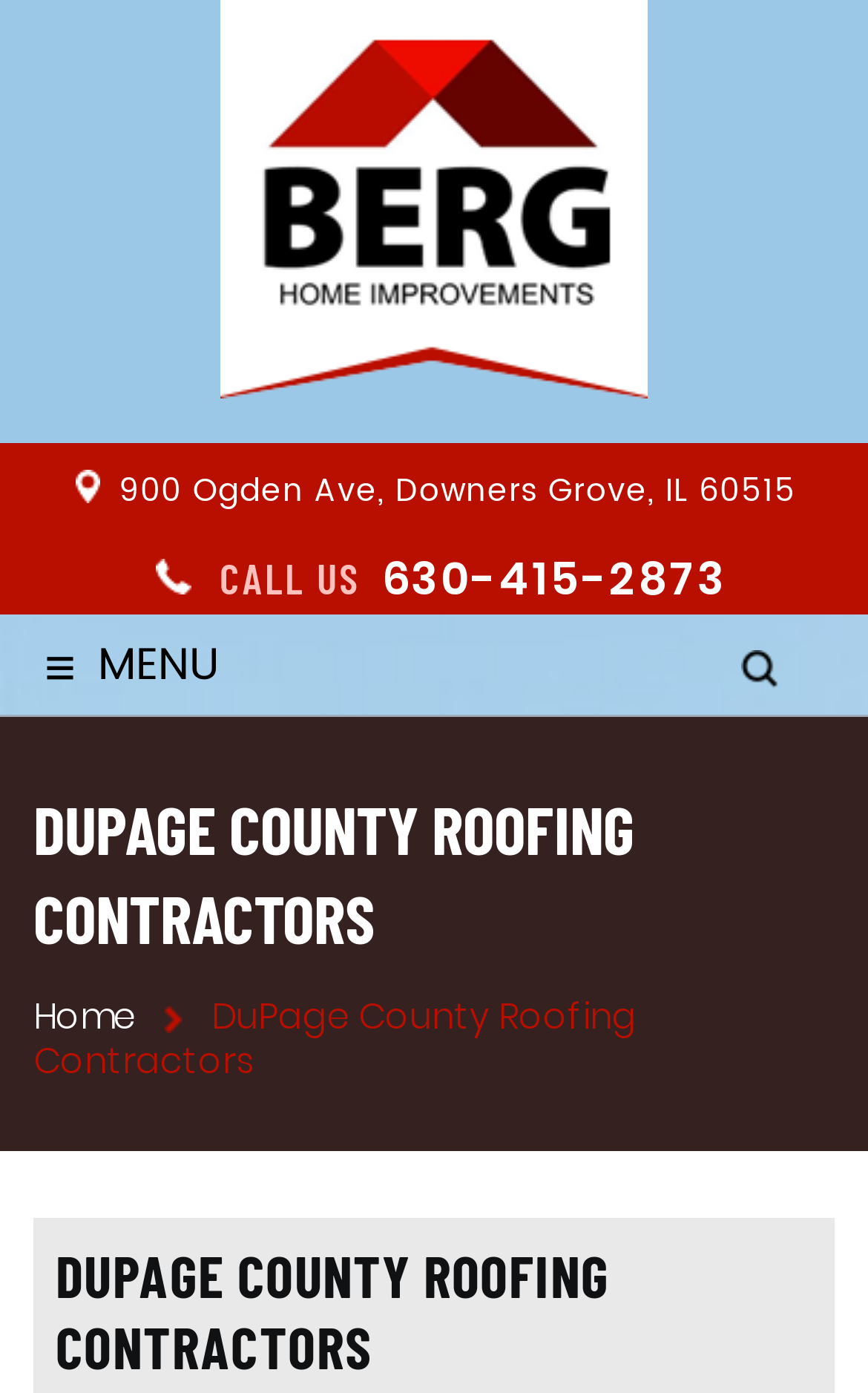How many menu items are there in the top navigation?
Look at the image and provide a detailed response to the question.

I found the menu items by looking at the top section of the webpage, where it says '≡' and then 'MENU', and then I counted the number of links below it, which are 'Home' and another one, so there are 2 menu items.